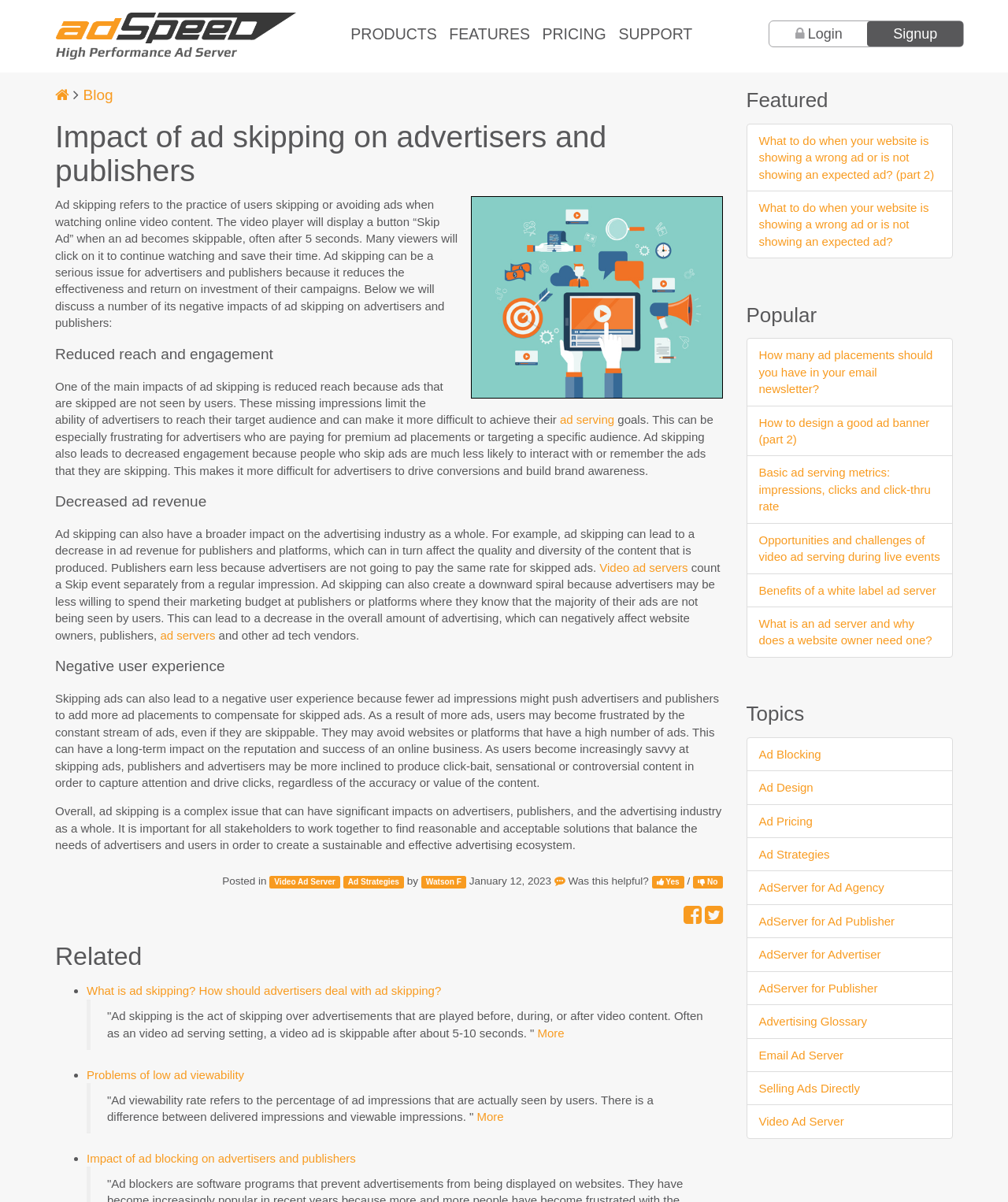Generate the text content of the main heading of the webpage.

Impact of ad skipping on advertisers and publishers